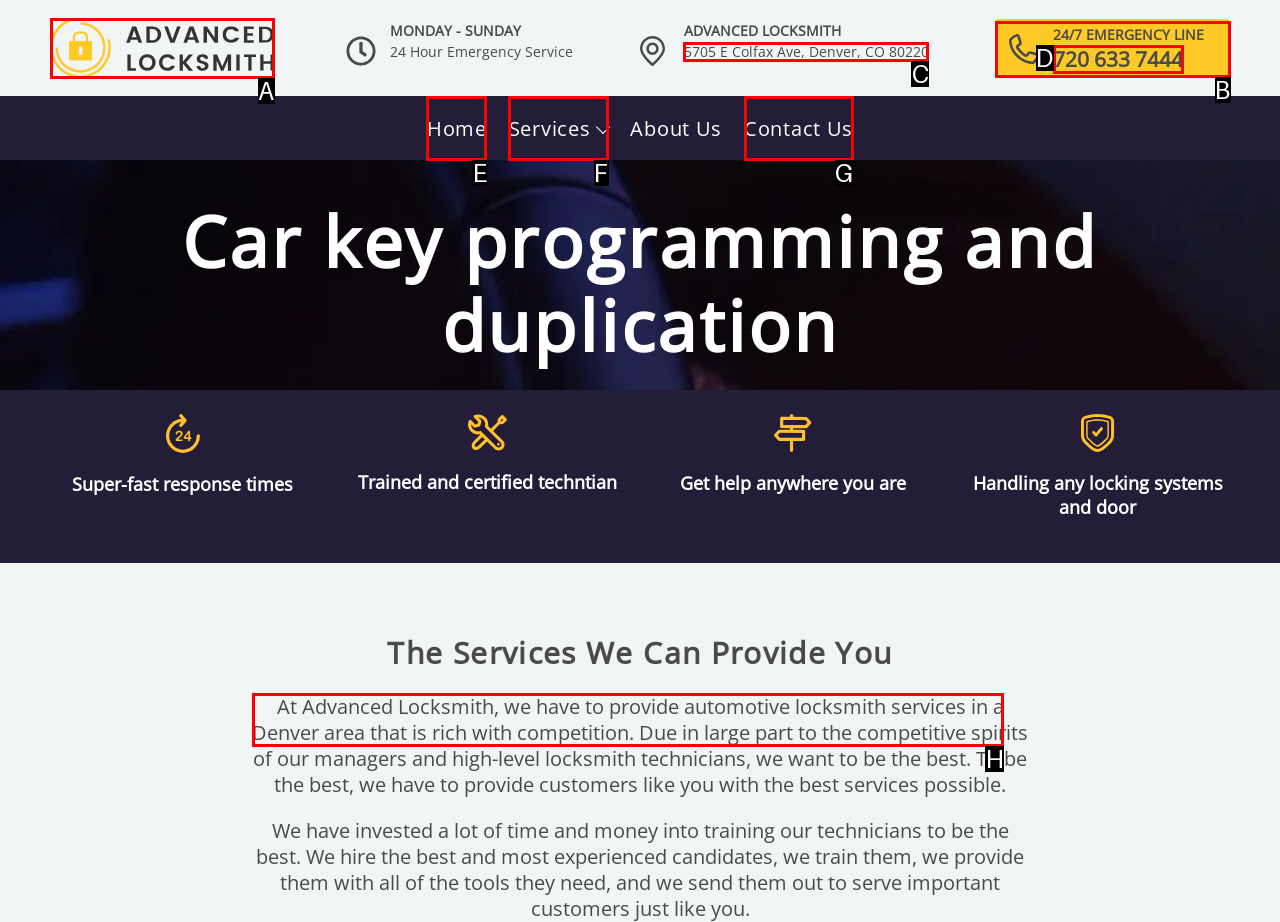Determine which option aligns with the description: Home. Provide the letter of the chosen option directly.

E